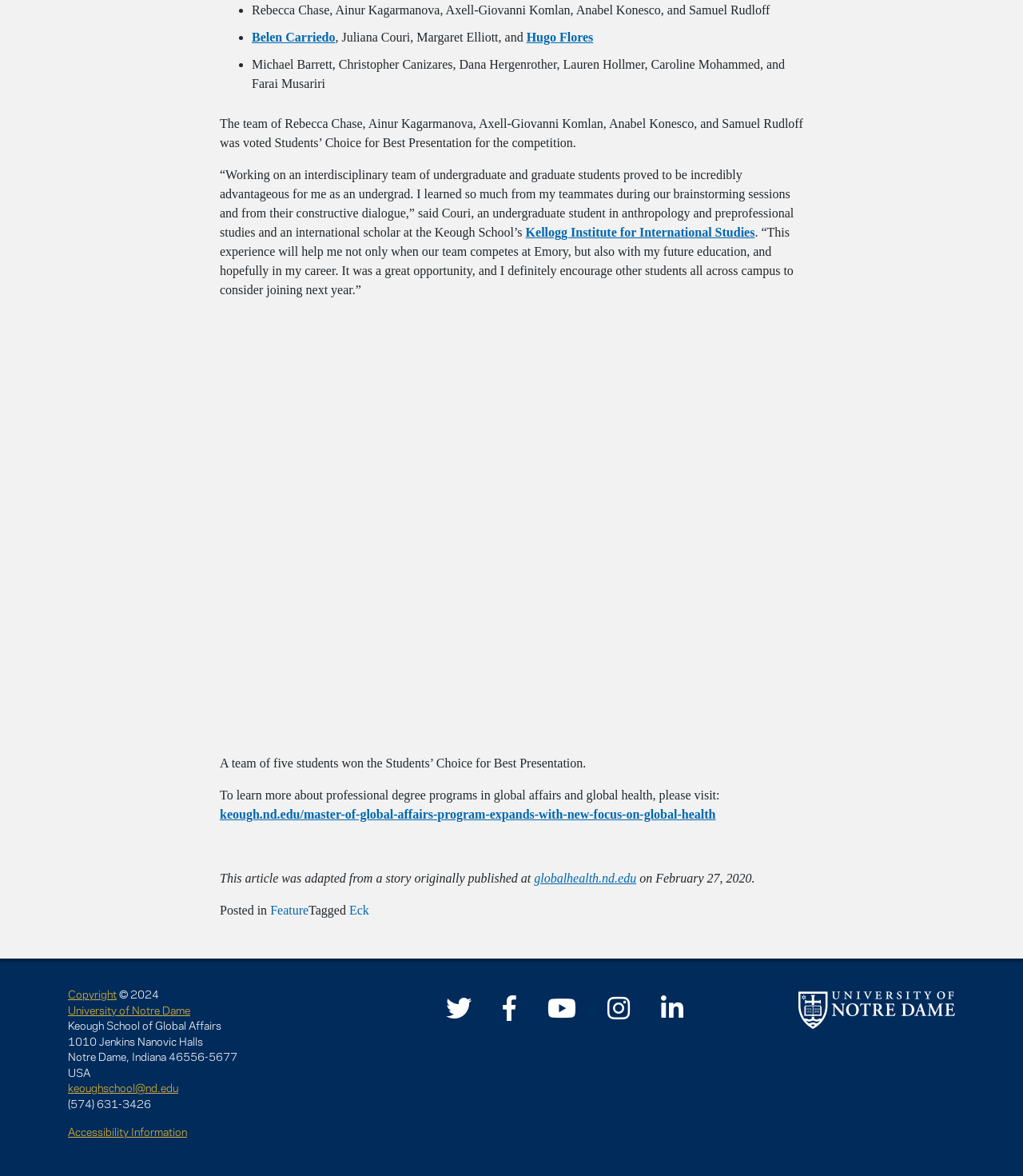What is the focus of the professional degree programs mentioned in the webpage?
Using the image, elaborate on the answer with as much detail as possible.

The webpage mentions that the Keough School of Global Affairs offers professional degree programs in global affairs and global health, and it provides a link to learn more about these programs.